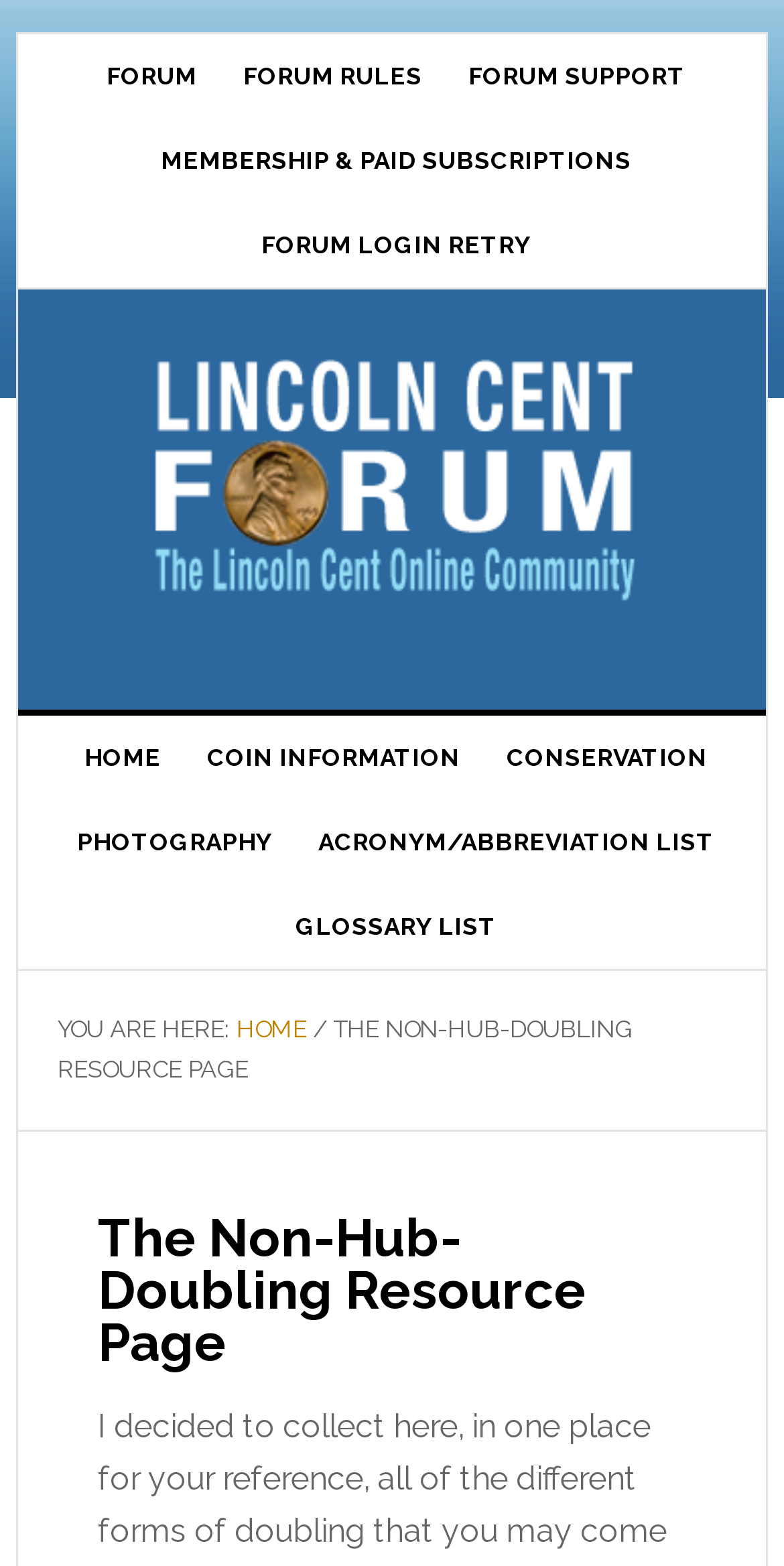What is the first link in the 'Main' navigation section?
Look at the image and answer with only one word or phrase.

HOME